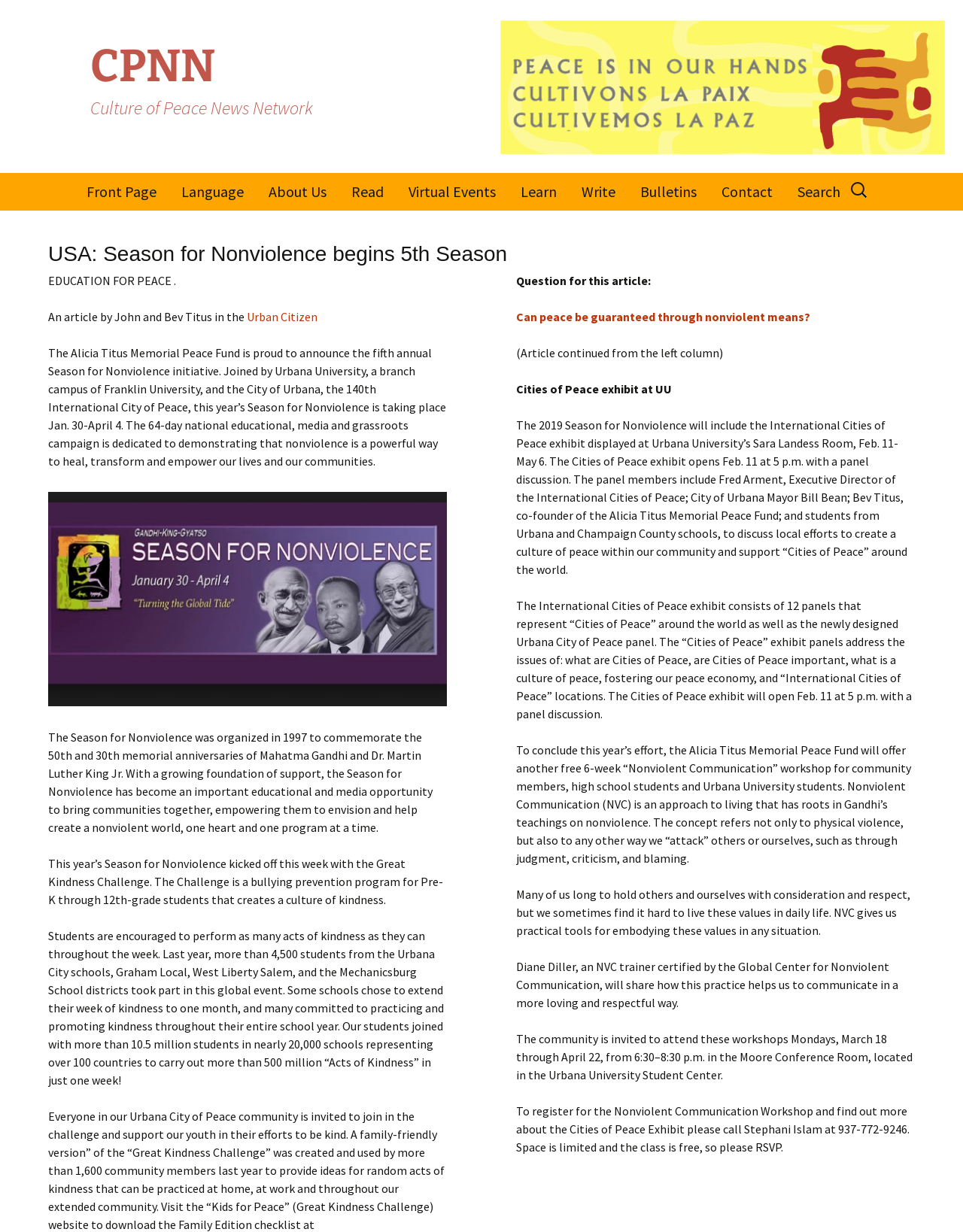Using the webpage screenshot and the element description Submit a Comment, determine the bounding box coordinates. Specify the coordinates in the format (top-left x, top-left y, bottom-right x, bottom-right y) with values ranging from 0 to 1.

[0.592, 0.263, 0.748, 0.293]